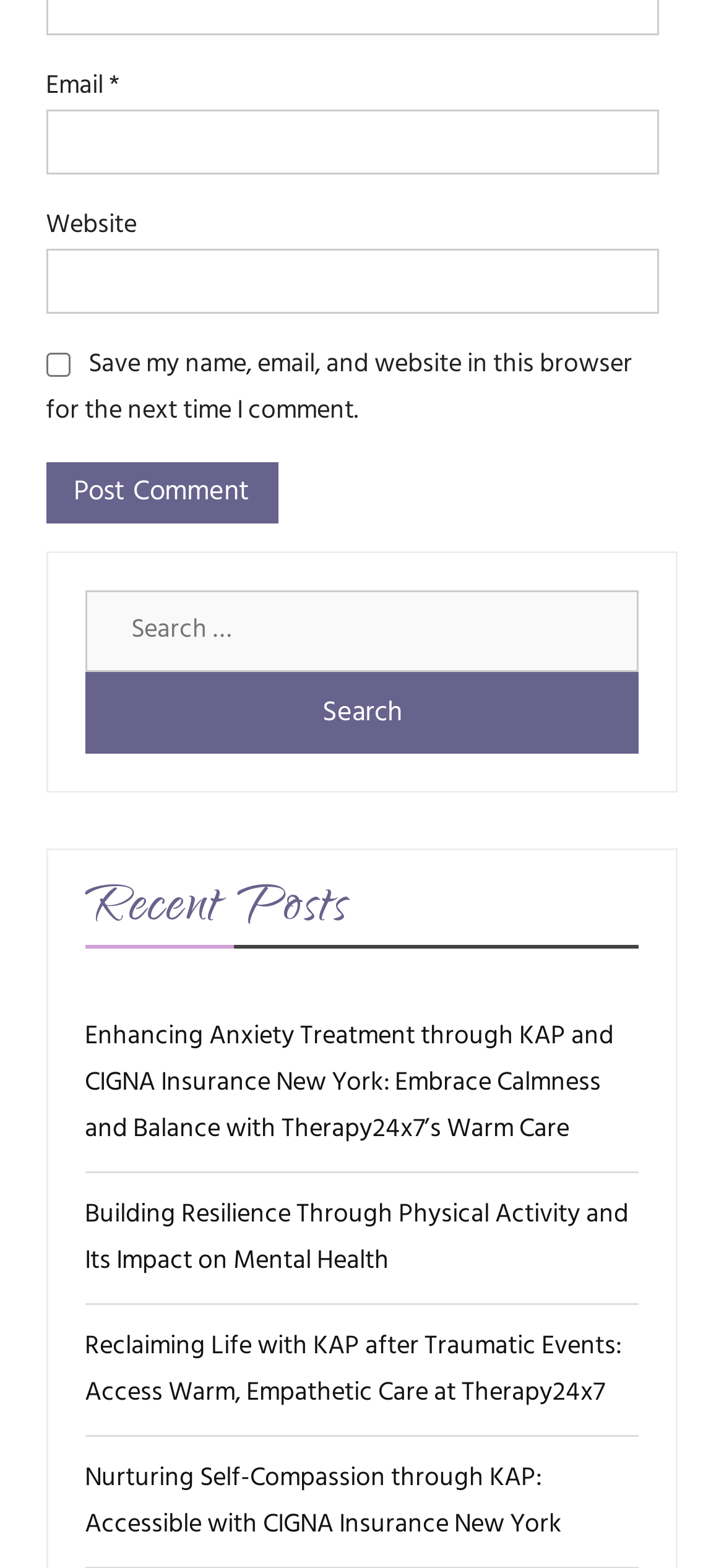Predict the bounding box for the UI component with the following description: "parent_node: Website name="url"".

[0.063, 0.159, 0.91, 0.201]